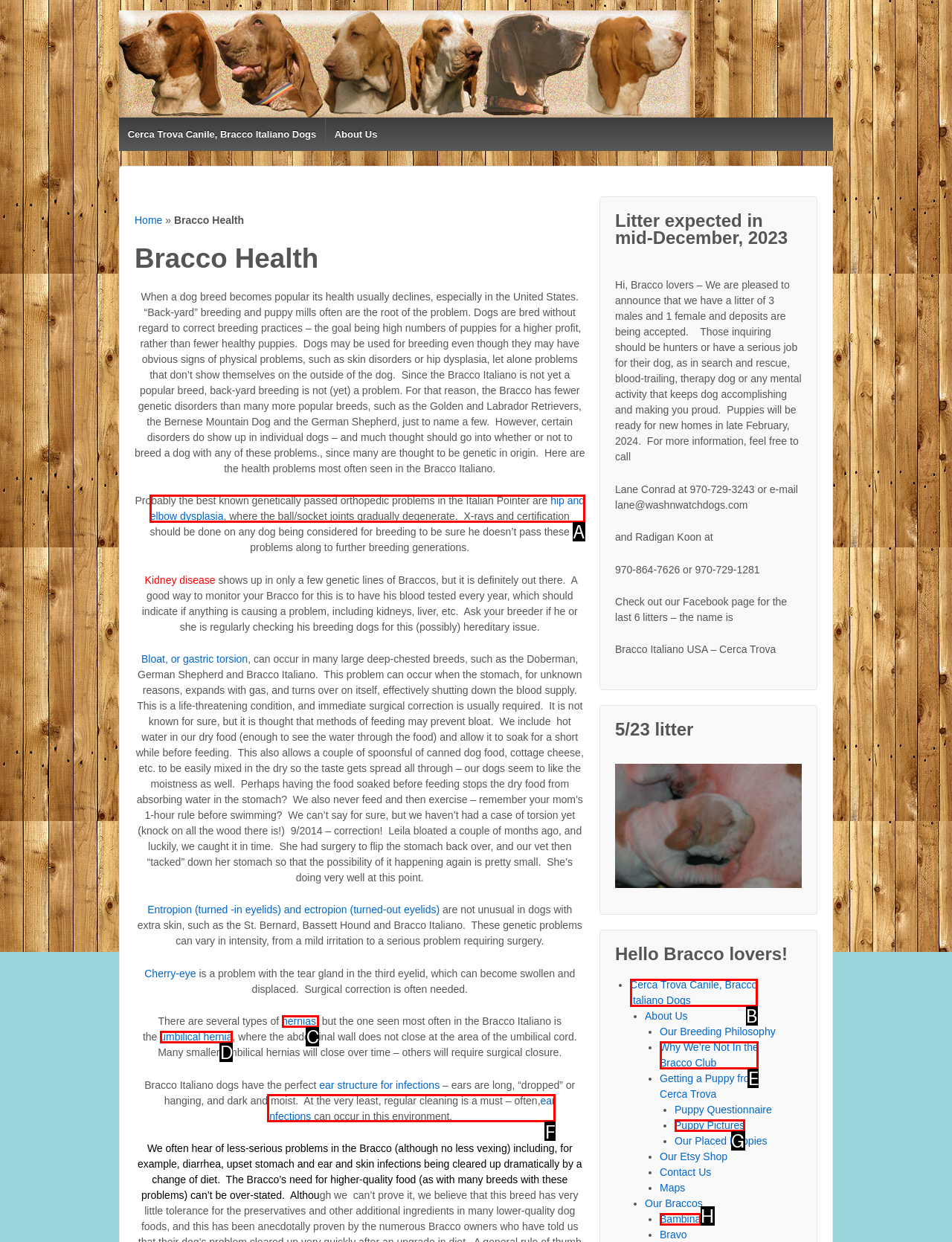Identify the HTML element that corresponds to the following description: hip and elbow dysplasia Provide the letter of the best matching option.

A